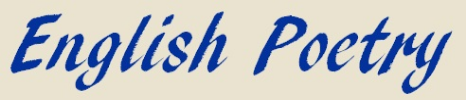Could you please study the image and provide a detailed answer to the question:
What is the theme of the image?

The image prominently displays the title 'English Poetry' and serves as a visual introduction to the realm of English poetry, inviting viewers to explore the themes, poets, and works related to this literary art form.